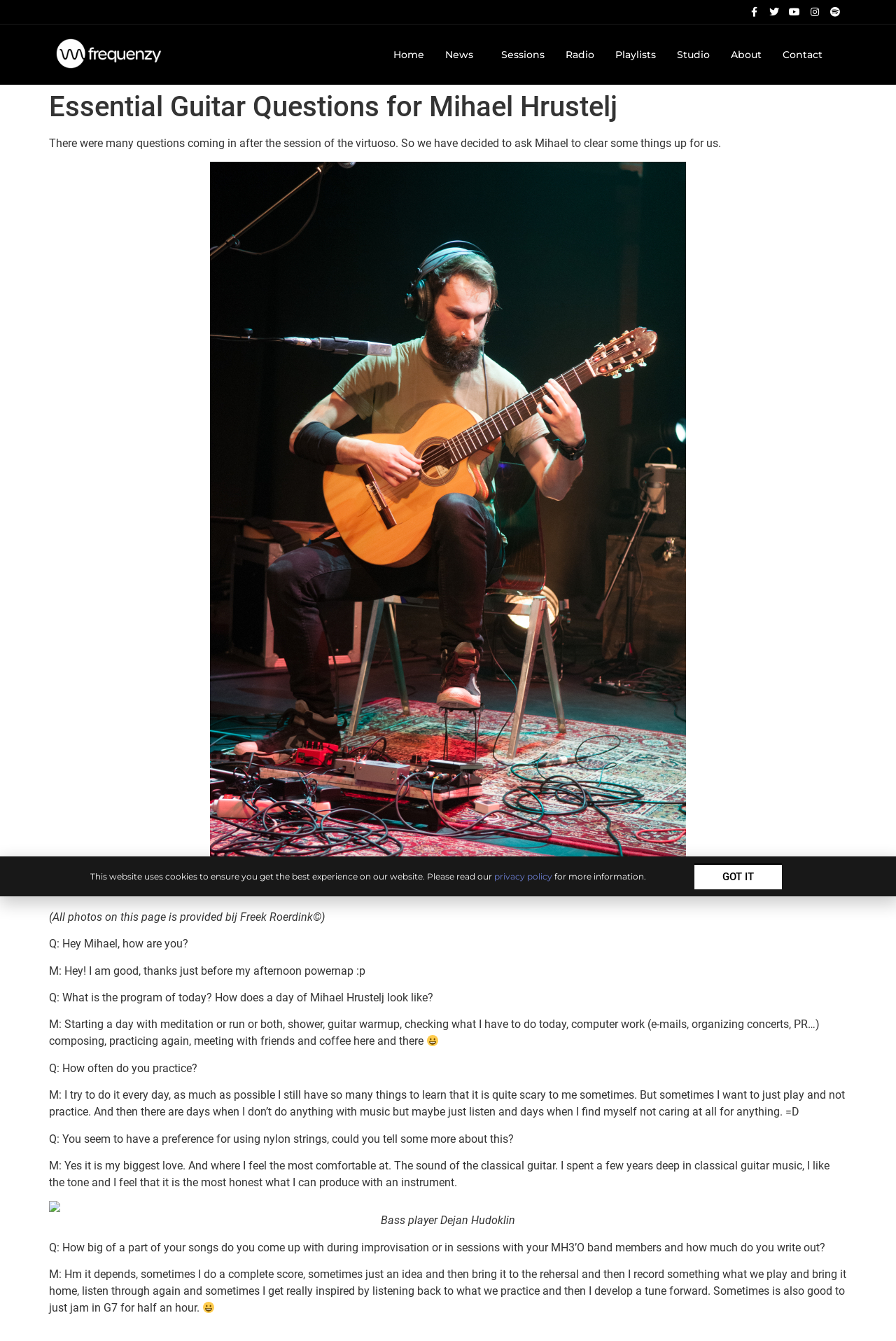Specify the bounding box coordinates of the element's area that should be clicked to execute the given instruction: "Read the interview with Mihael Hrustelj". The coordinates should be four float numbers between 0 and 1, i.e., [left, top, right, bottom].

[0.055, 0.102, 0.805, 0.112]